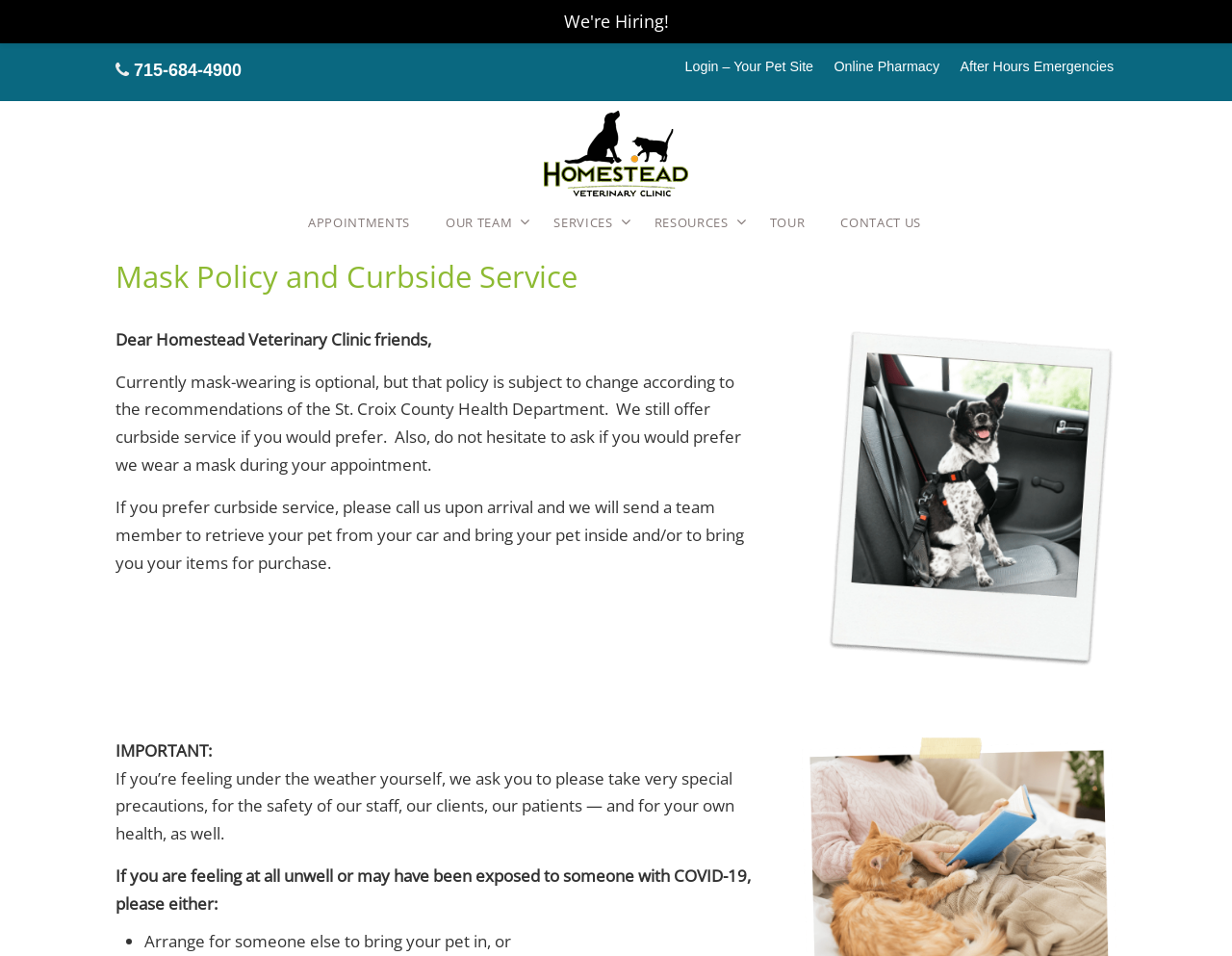What is the purpose of the image on the webpage?
Please answer the question with a single word or phrase, referencing the image.

Illustrating curbside service